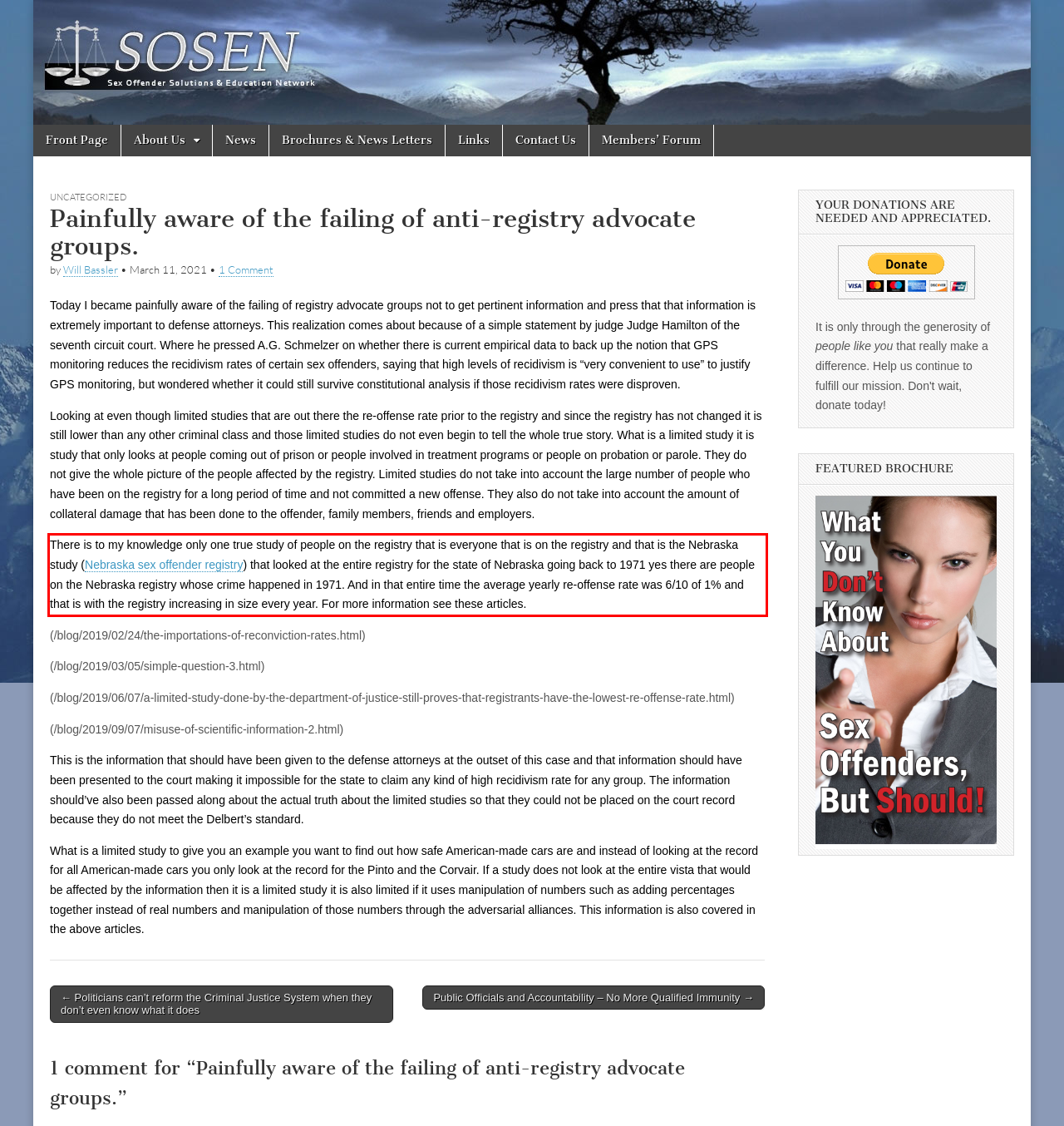You are presented with a screenshot containing a red rectangle. Extract the text found inside this red bounding box.

There is to my knowledge only one true study of people on the registry that is everyone that is on the registry and that is the Nebraska study (Nebraska sex offender registry) that looked at the entire registry for the state of Nebraska going back to 1971 yes there are people on the Nebraska registry whose crime happened in 1971. And in that entire time the average yearly re-offense rate was 6/10 of 1% and that is with the registry increasing in size every year. For more information see these articles.